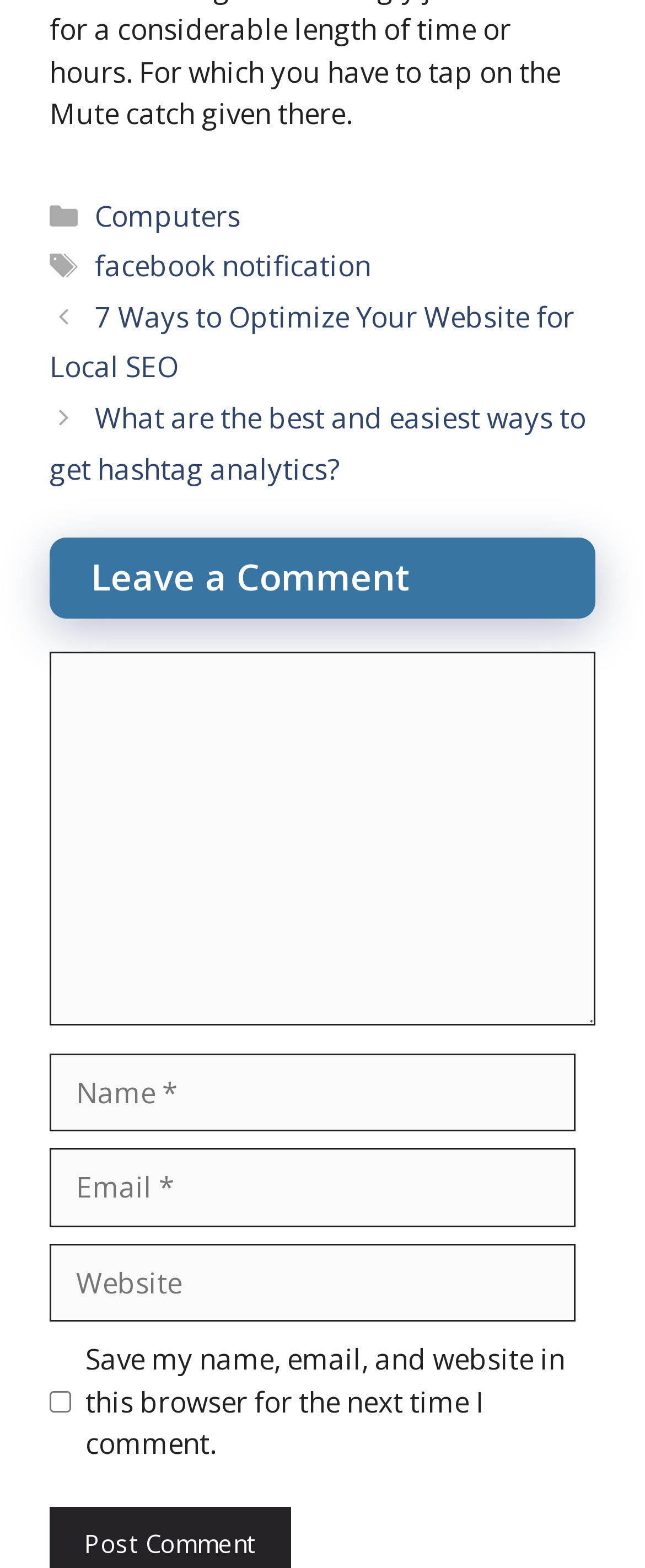Locate the bounding box coordinates of the element I should click to achieve the following instruction: "Leave a comment".

[0.077, 0.416, 0.923, 0.654]